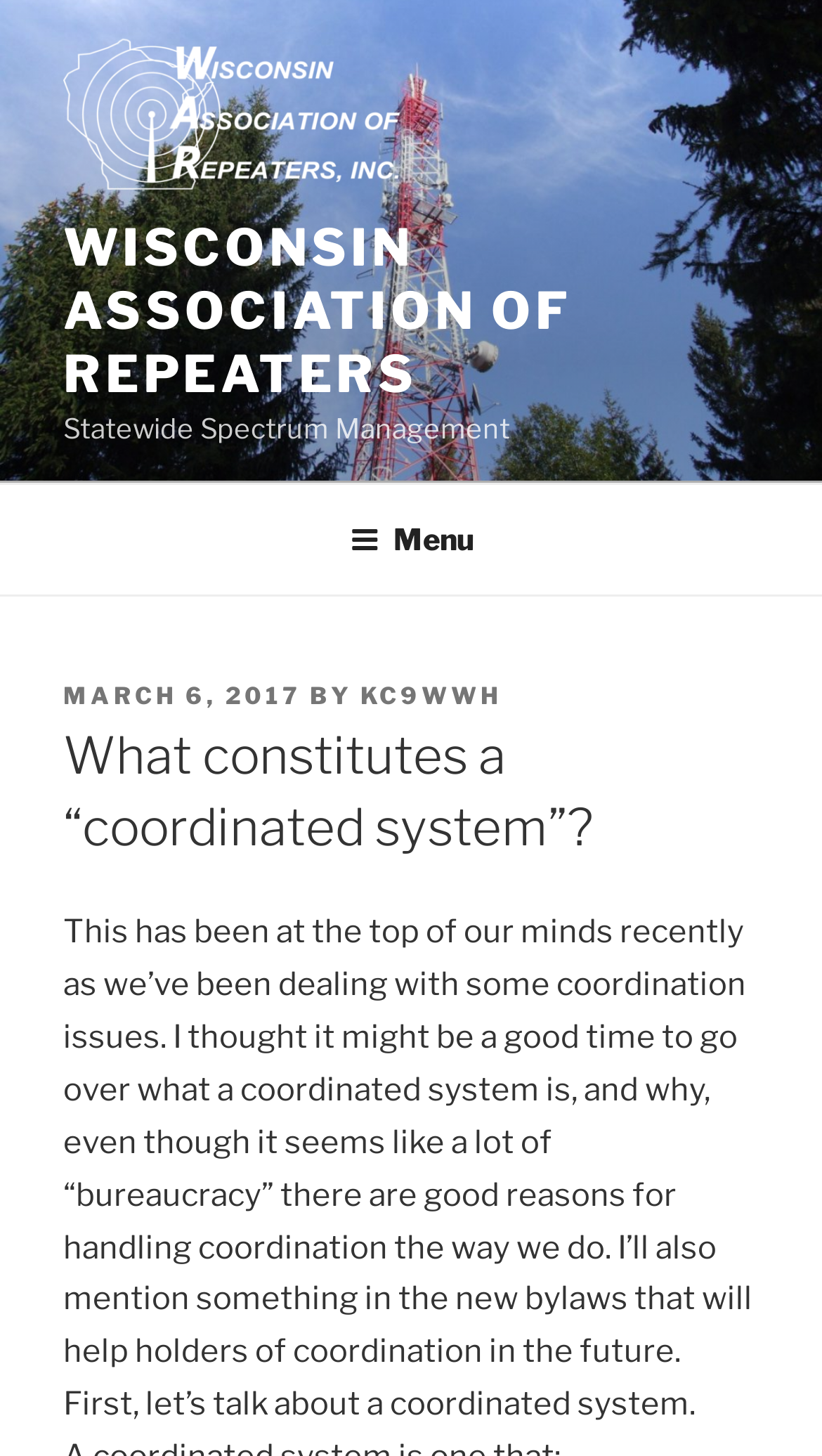Show the bounding box coordinates for the HTML element as described: "Menu".

[0.388, 0.335, 0.612, 0.406]